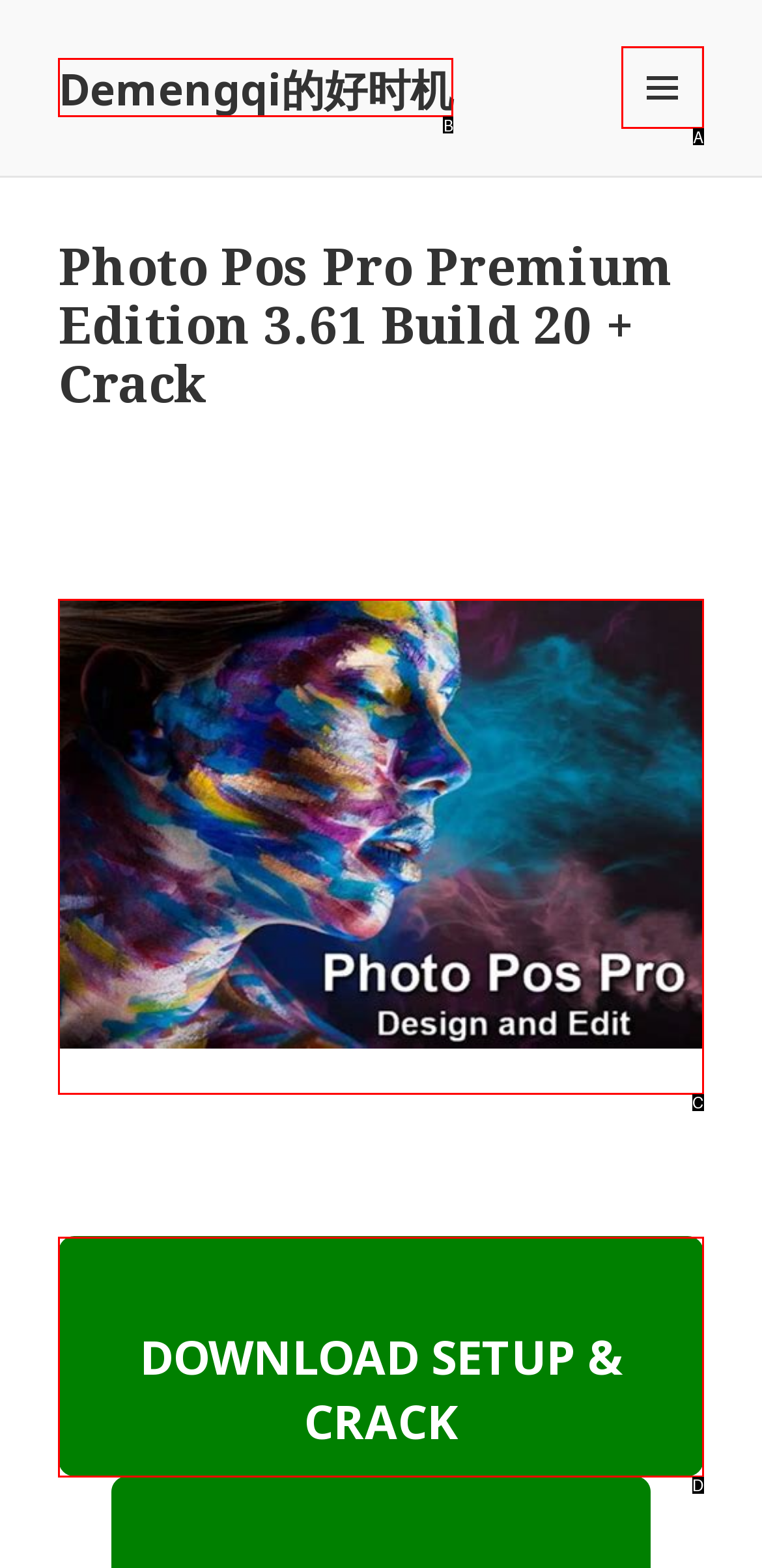From the available choices, determine which HTML element fits this description: Download Setup & Crack Respond with the correct letter.

D